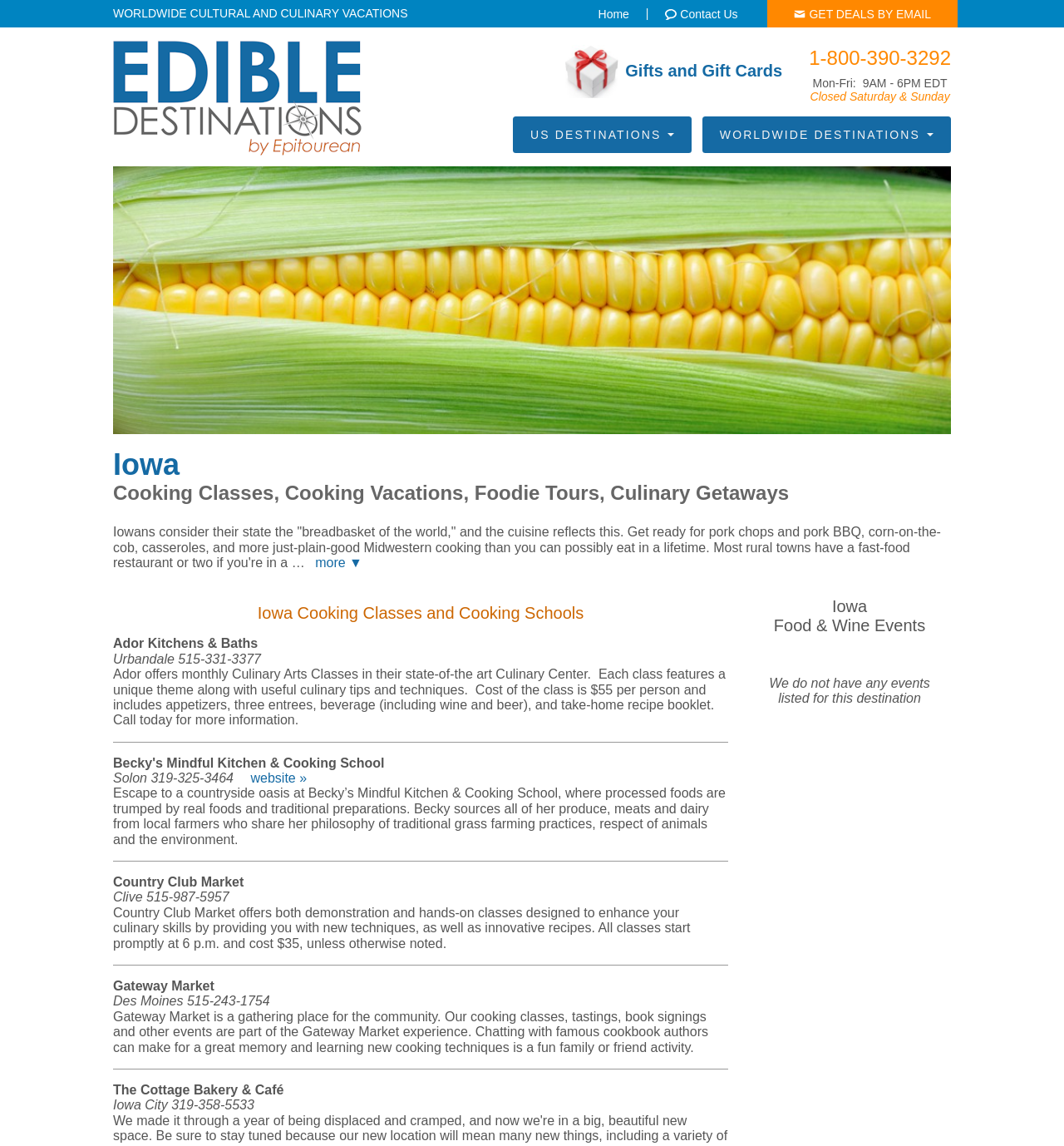Identify the bounding box coordinates for the region of the element that should be clicked to carry out the instruction: "Enter your email address". The bounding box coordinates should be four float numbers between 0 and 1, i.e., [left, top, right, bottom].

[0.635, 0.038, 0.784, 0.061]